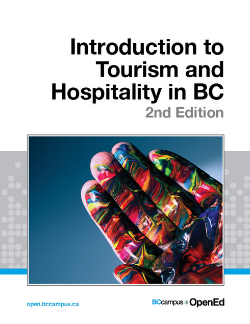Who is the publisher of the textbook?
Your answer should be a single word or phrase derived from the screenshot.

BCcampus